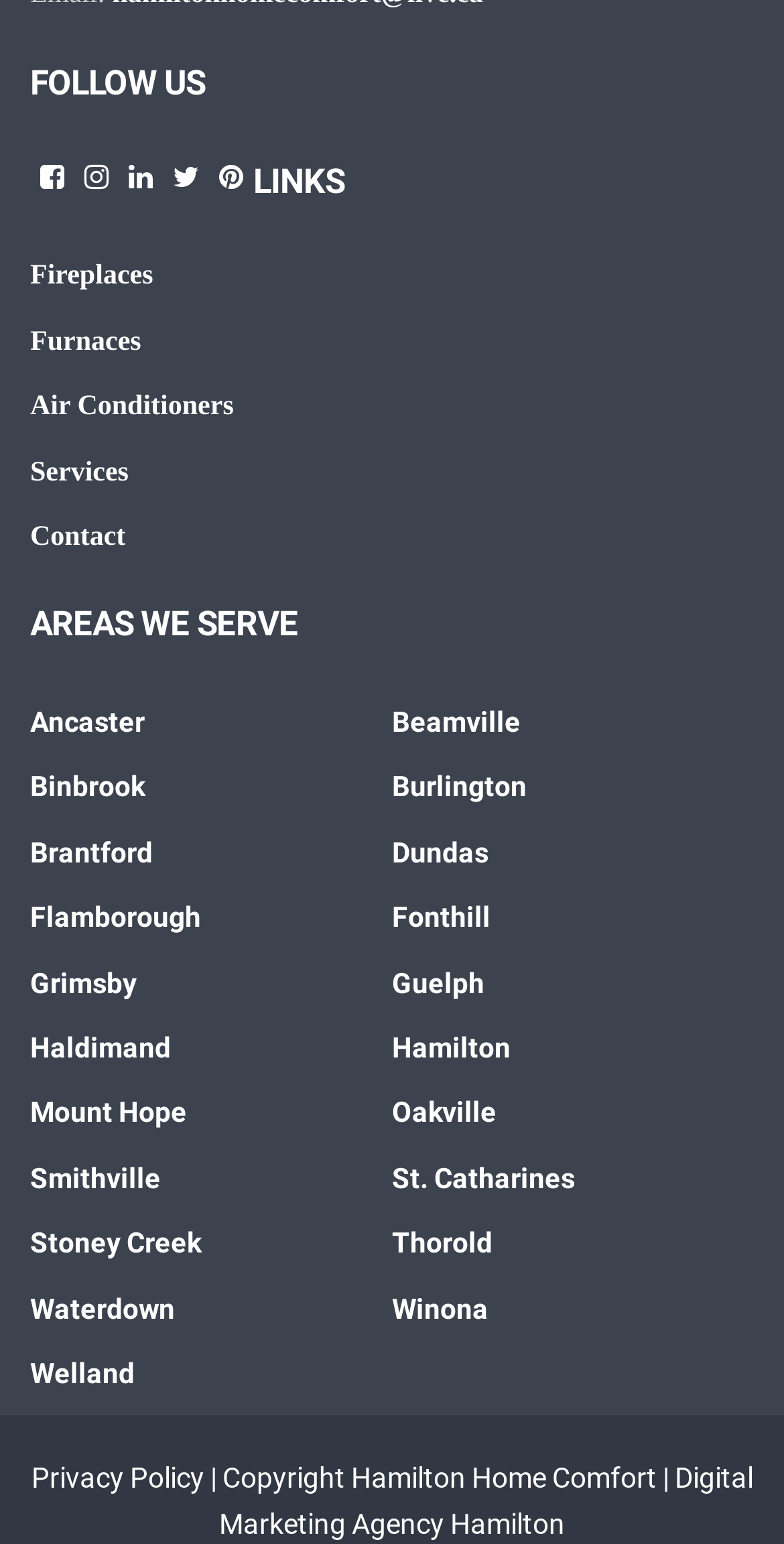Predict the bounding box coordinates of the UI element that matches this description: "Grimsby". The coordinates should be in the format [left, top, right, bottom] with each value between 0 and 1.

[0.038, 0.626, 0.174, 0.647]